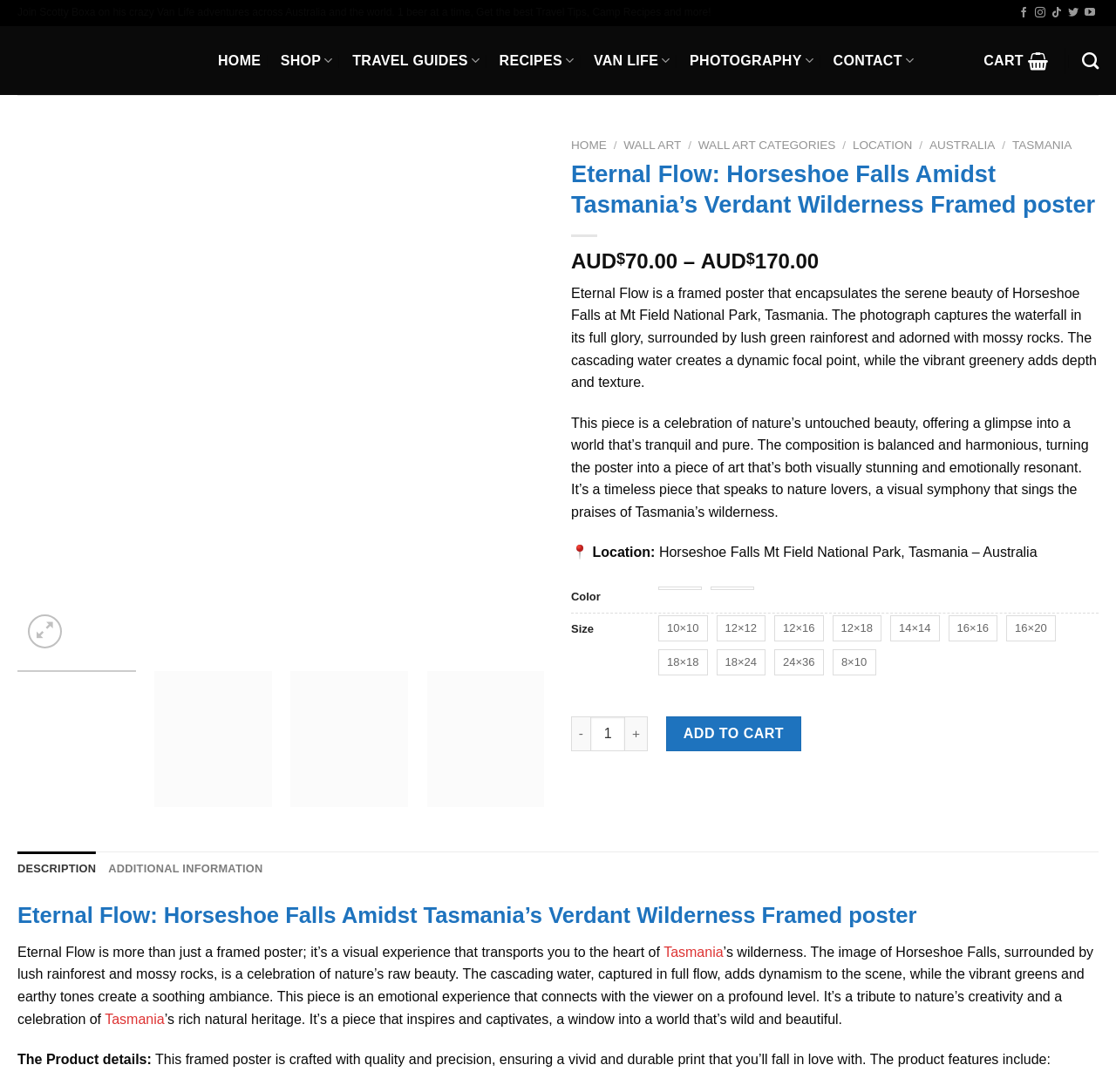Identify the bounding box coordinates for the region of the element that should be clicked to carry out the instruction: "Increase product quantity". The bounding box coordinates should be four float numbers between 0 and 1, i.e., [left, top, right, bottom].

[0.56, 0.656, 0.581, 0.688]